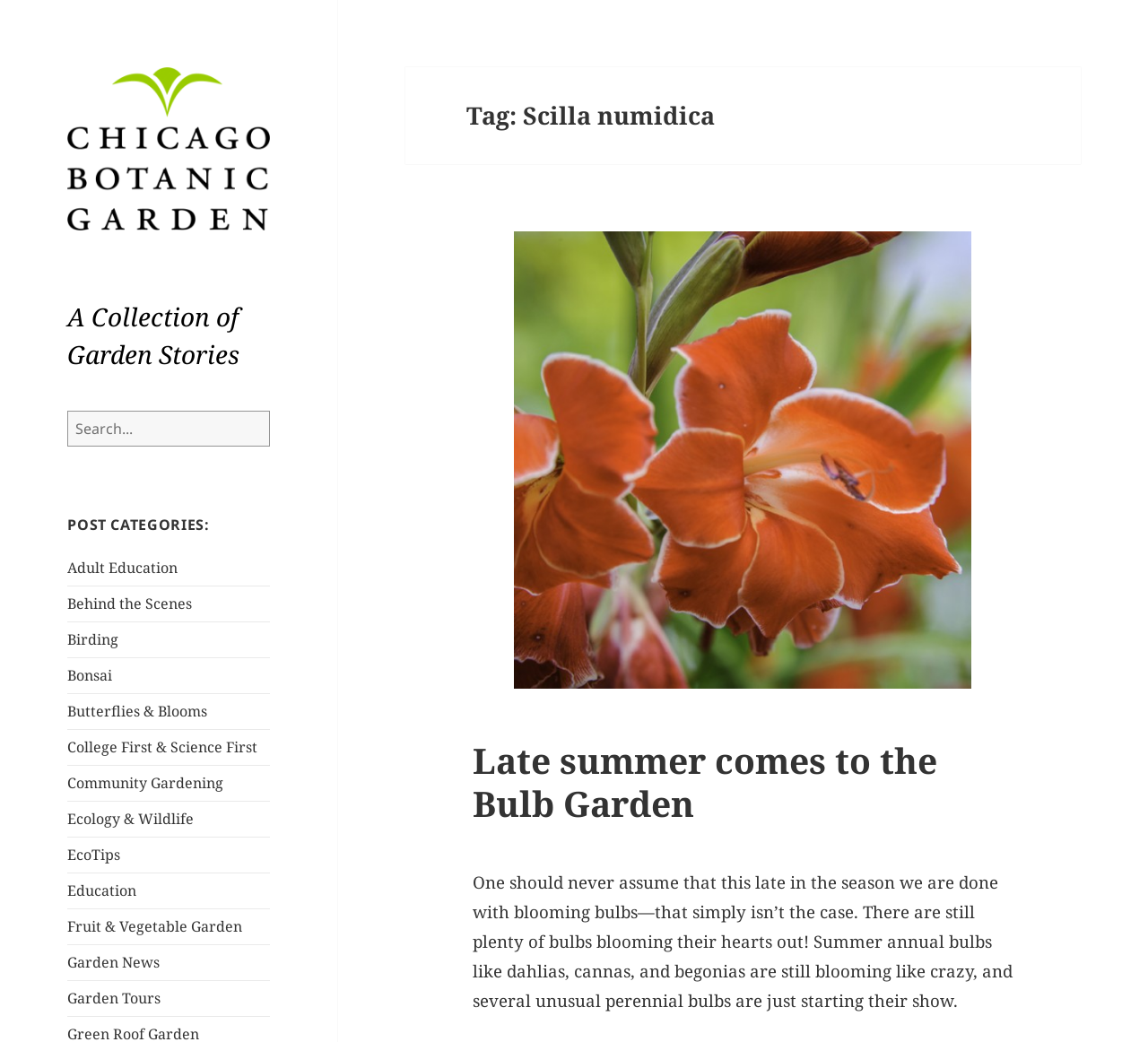Determine the webpage's heading and output its text content.

Tag: Scilla numidica